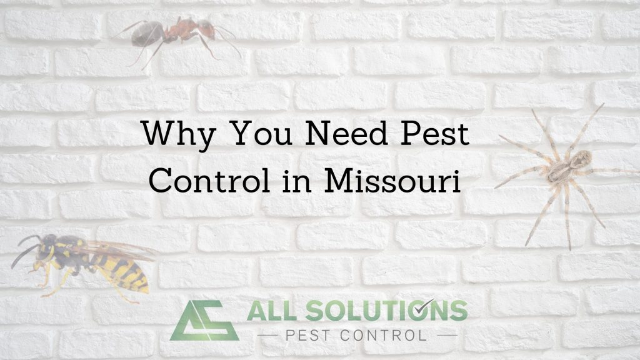How many pests are illustrated in the image?
Based on the image, answer the question with as much detail as possible.

Surrounding the title are illustrations of various pests, including an ant, a spider, and a wasp, which indicates that there are three pests illustrated in the image.